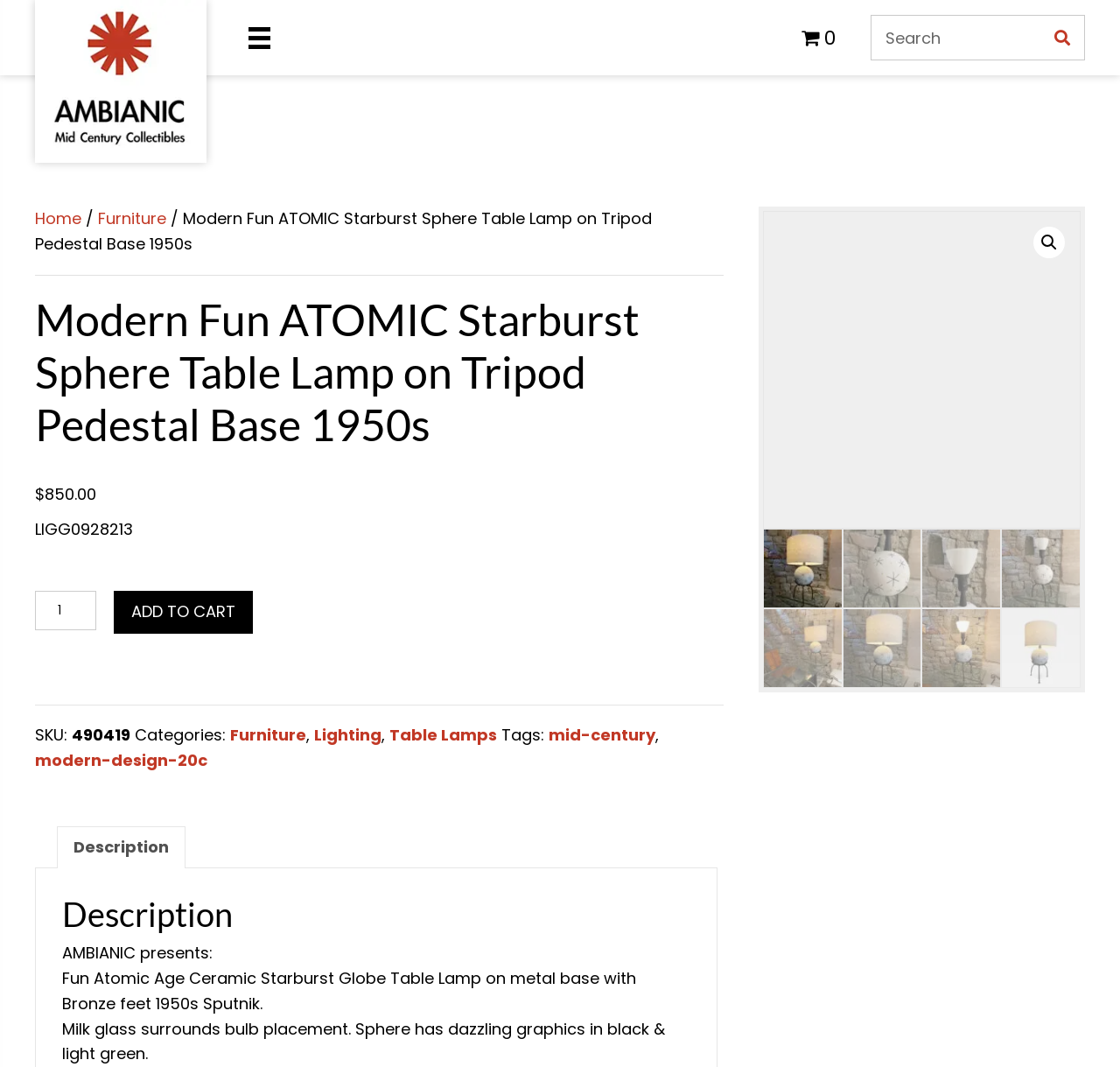Please reply to the following question with a single word or a short phrase:
What categories does this product belong to?

Furniture, Lighting, Table Lamps